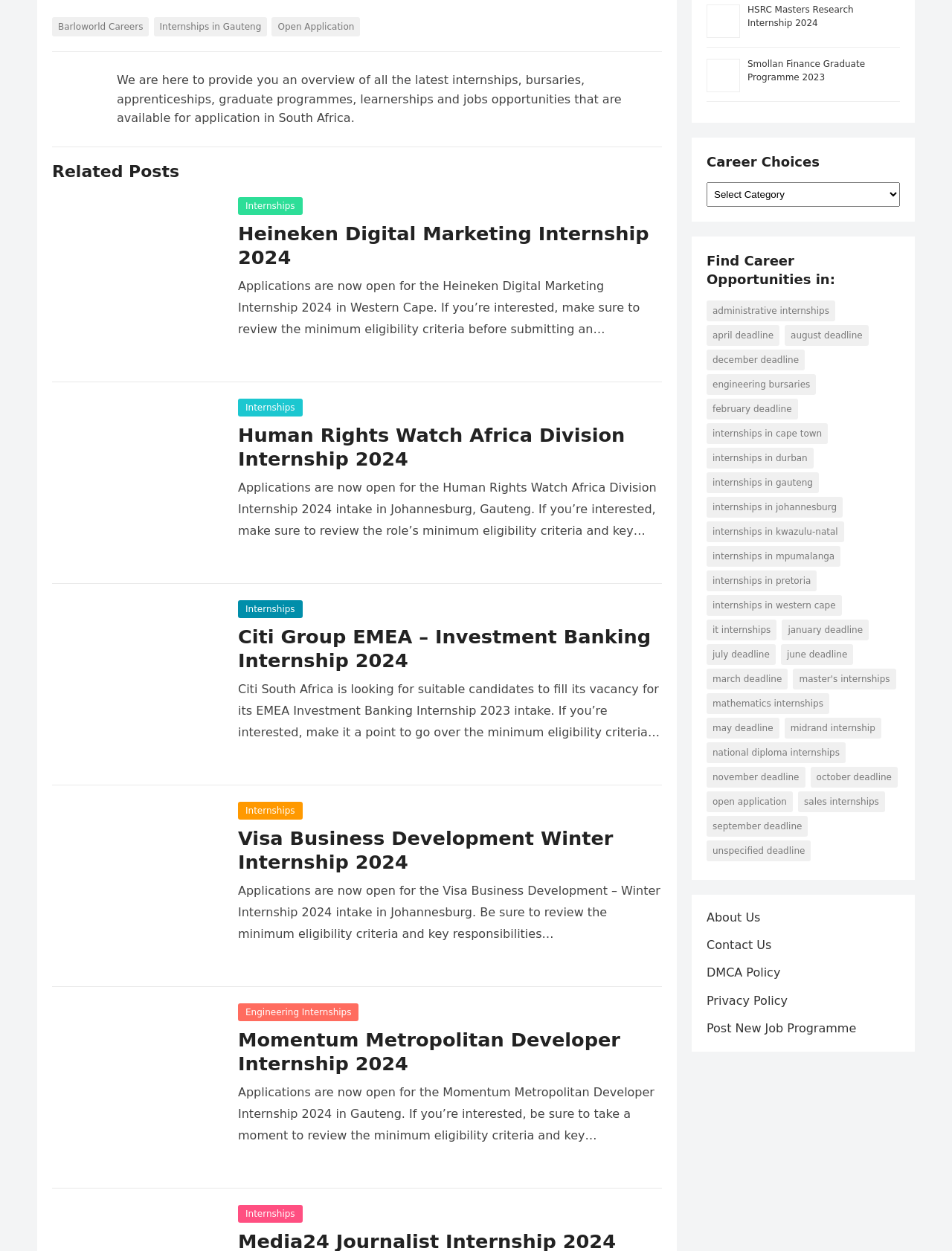Bounding box coordinates are to be given in the format (top-left x, top-left y, bottom-right x, bottom-right y). All values must be floating point numbers between 0 and 1. Provide the bounding box coordinate for the UI element described as: Smollan Finance Graduate Programme 2023

[0.785, 0.047, 0.909, 0.066]